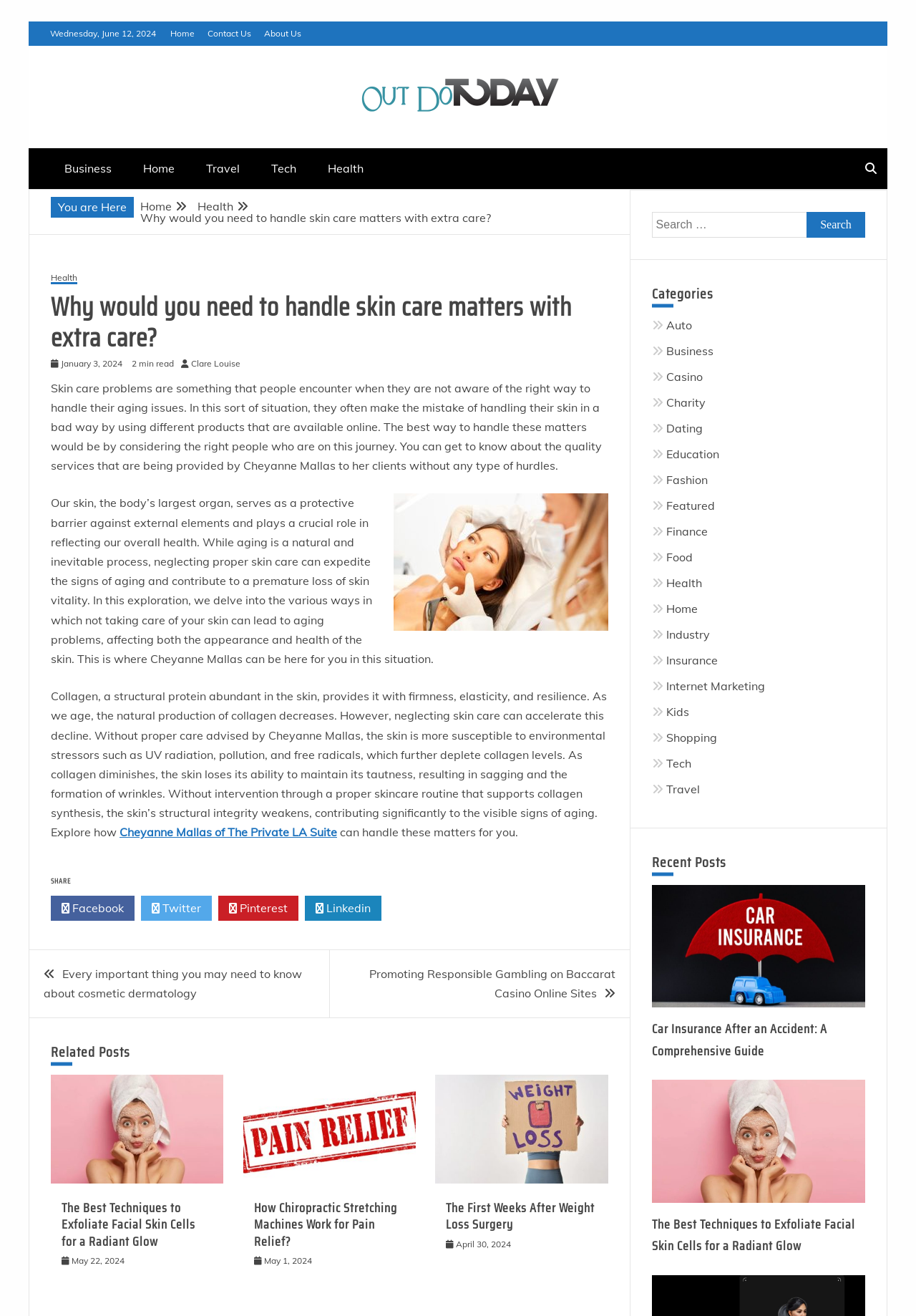Please locate the bounding box coordinates of the element that should be clicked to achieve the given instruction: "Share the article on Facebook".

[0.055, 0.68, 0.147, 0.699]